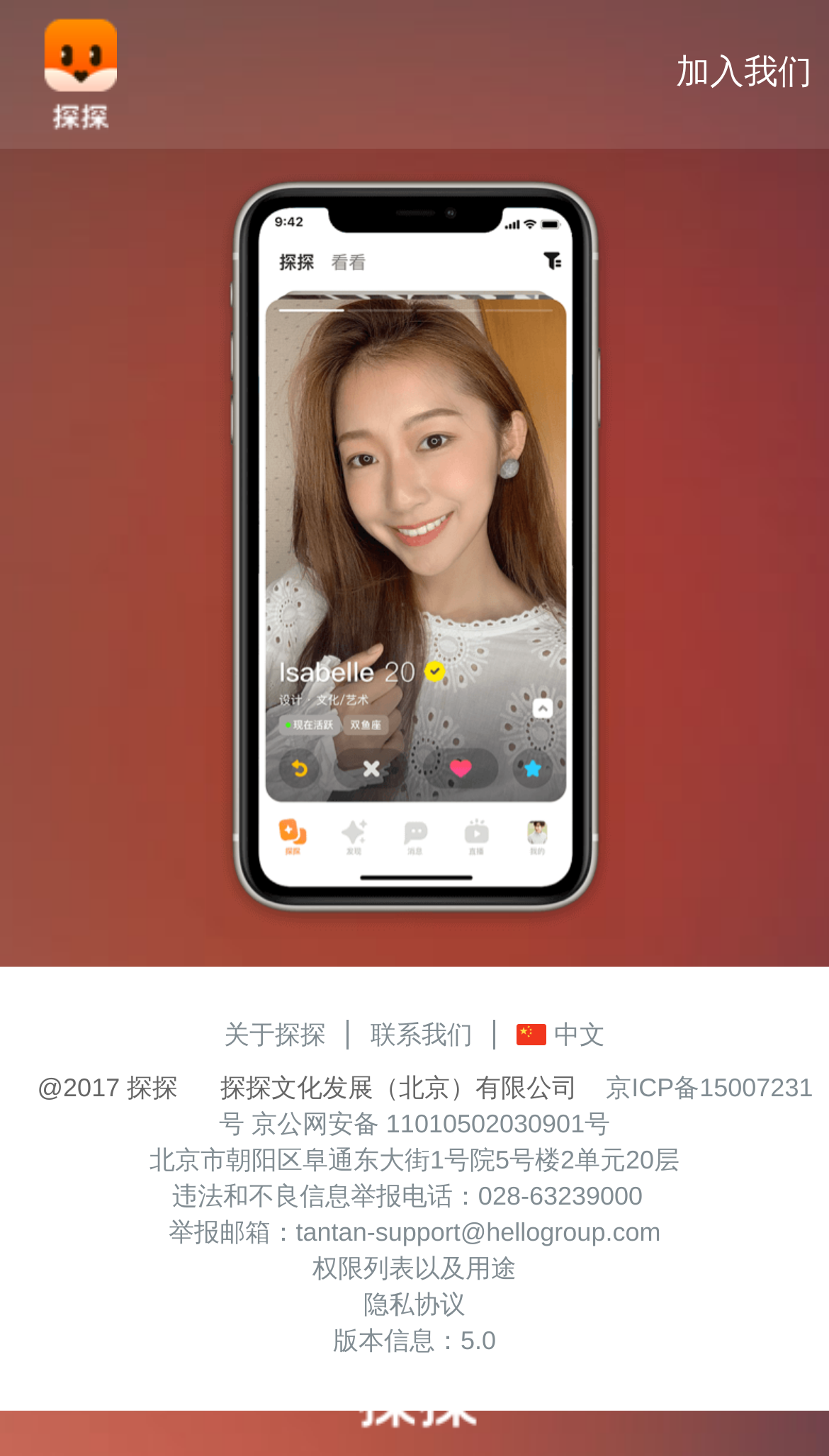Illustrate the webpage with a detailed description.

This webpage is about a social app called 探探 (Tantan), which uses big data and AI to recommend people nearby who match with the user's preferences. The app allows users to swipe right to like someone and swipe left to pass, and if both users like each other, they can start chatting.

At the top left of the page, there is a link to the app's homepage. On the top right, there is a link to "加入我们" (Join us). Below the top section, there is a large image of the Tantan logo, taking up most of the screen.

On the bottom left, there are several links to different sections of the app, including "关于探探" (About Tantan), "联系我们" (Contact us), and "探探 中文" (Tantan Chinese version). There is also a small image of the Tantan logo next to the "探探 中文" link.

On the bottom right, there is a section with several lines of text, including copyright information, company name, and address. There are also links to report illegal or harmful information, a support email, and a list of permissions and their uses. Additionally, there are links to the privacy agreement and version information.

Overall, the webpage is focused on promoting the Tantan app and providing information about its features and usage.